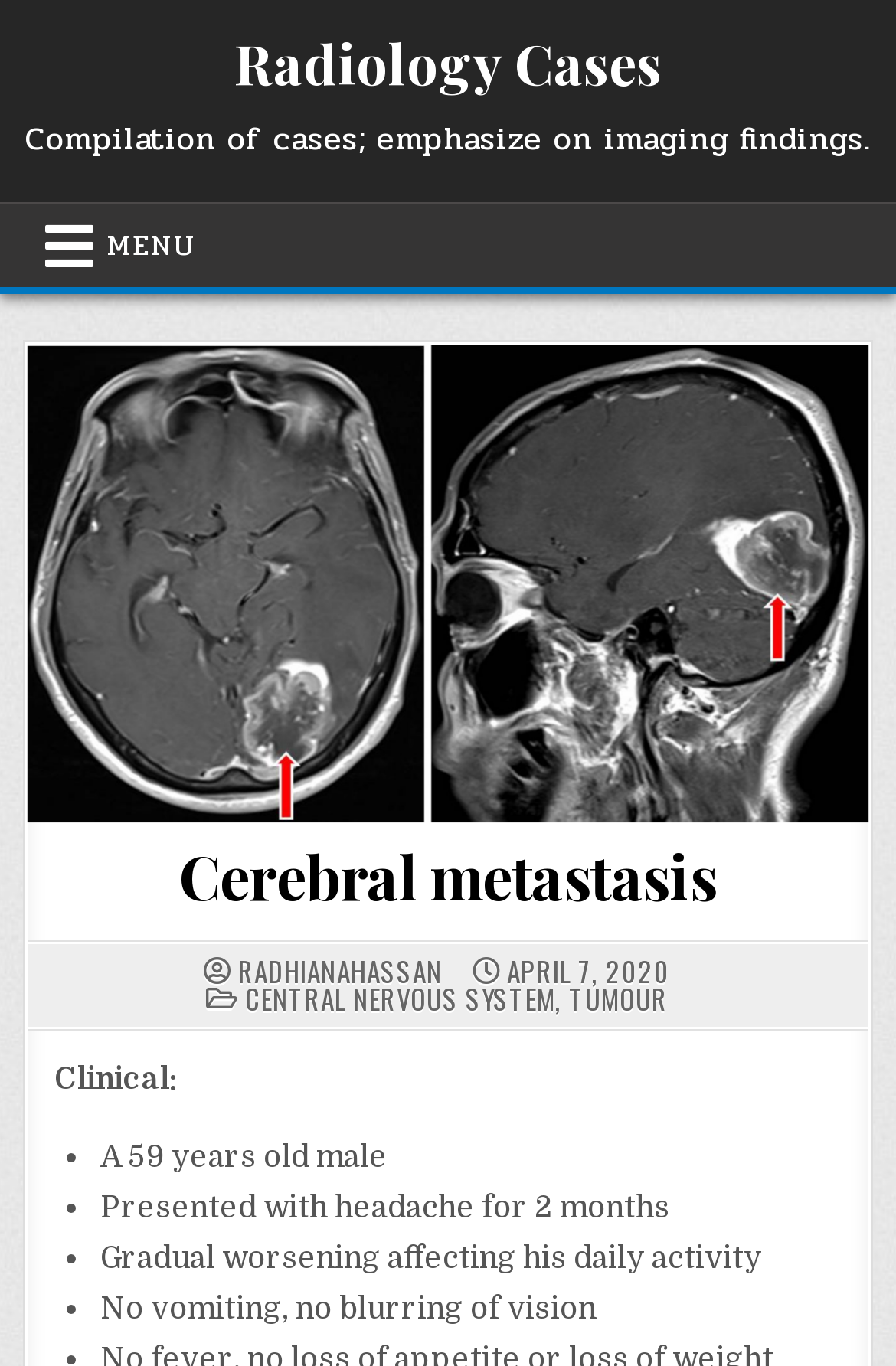Using the given element description, provide the bounding box coordinates (top-left x, top-left y, bottom-right x, bottom-right y) for the corresponding UI element in the screenshot: Gallium oxide

None